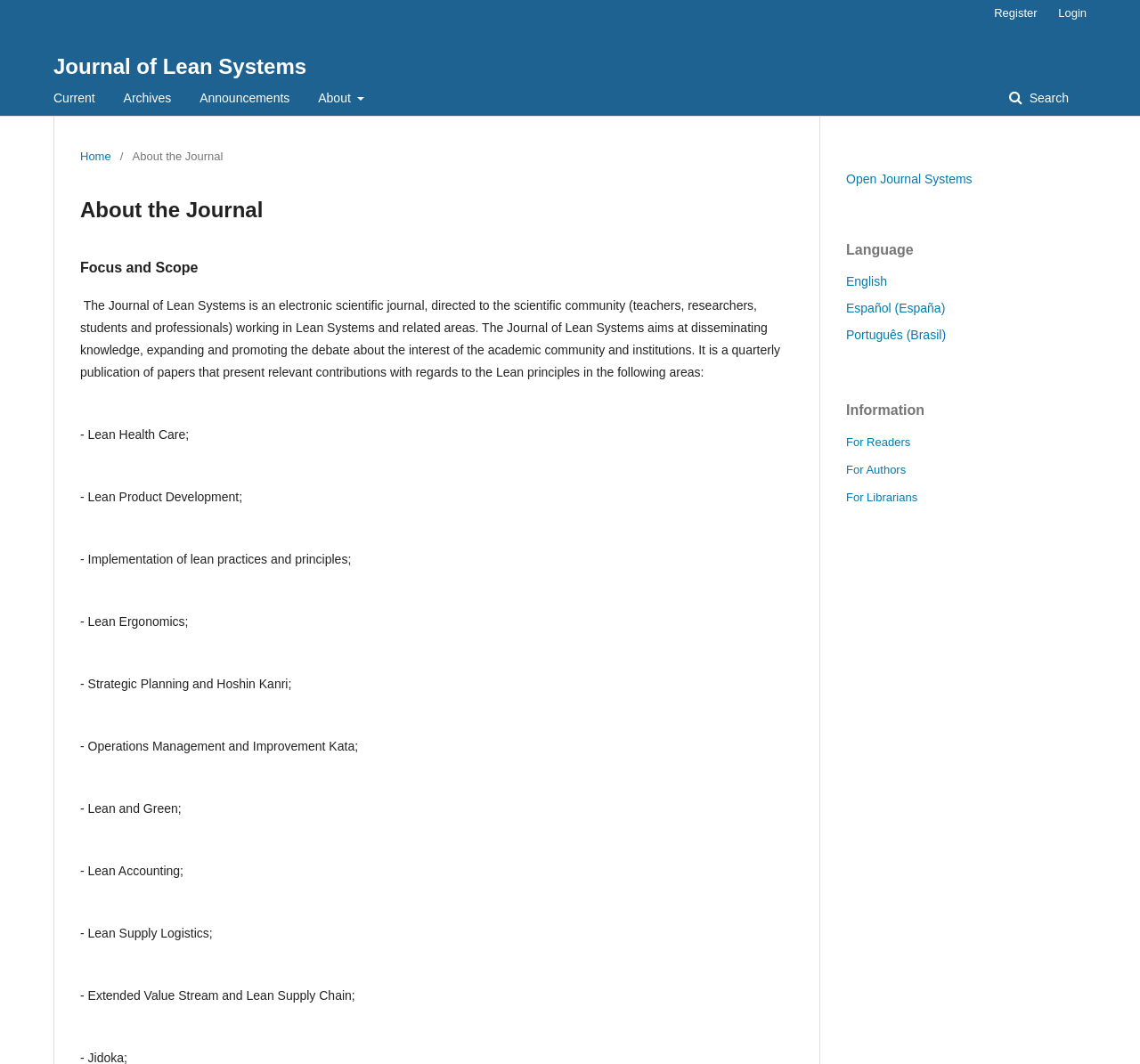How often is the Journal of Lean Systems published?
From the screenshot, supply a one-word or short-phrase answer.

Quarterly